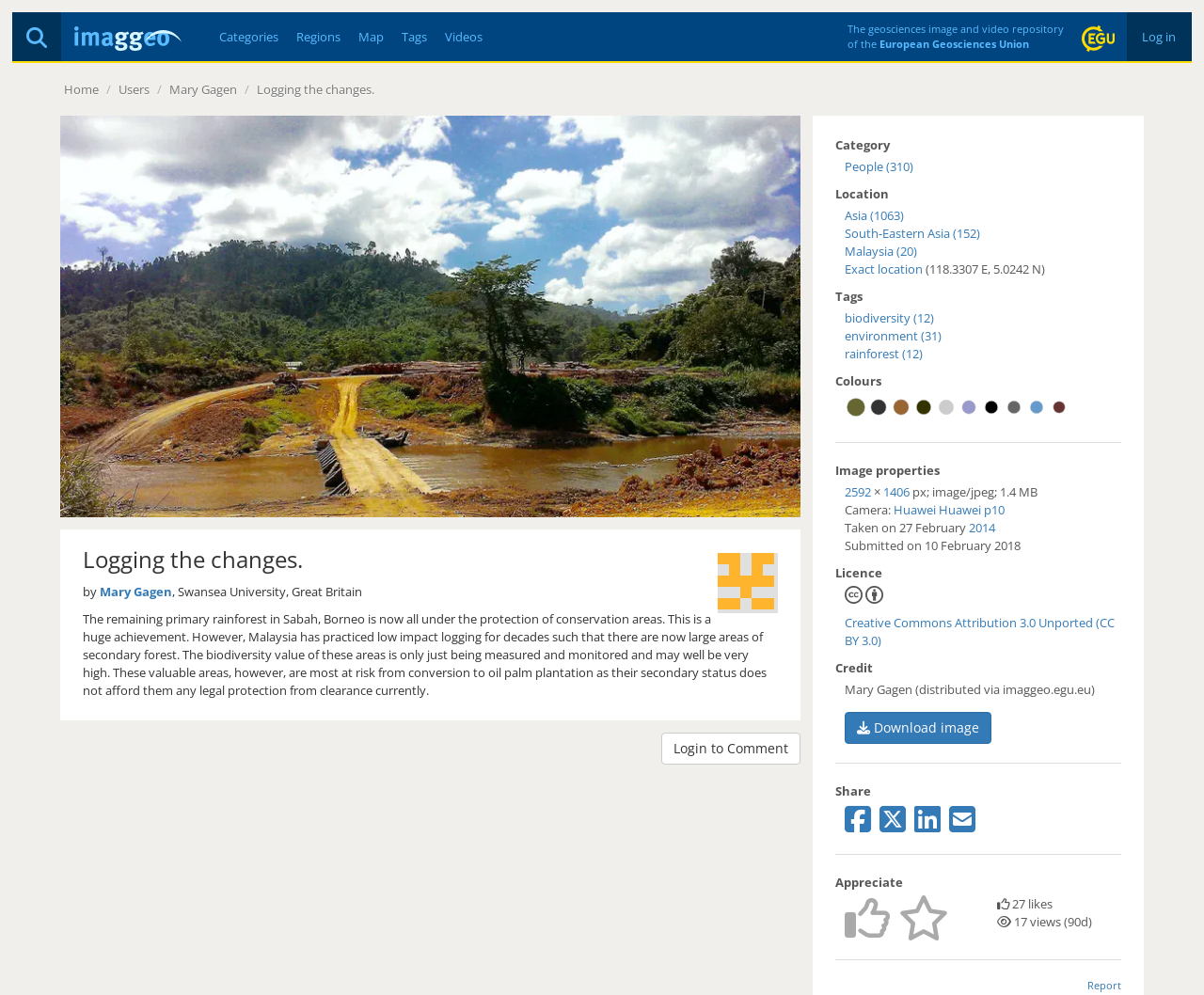Using the details from the image, please elaborate on the following question: What is the category of the image?

I found the answer by looking at the category section where it says 'Category: People (310)'.